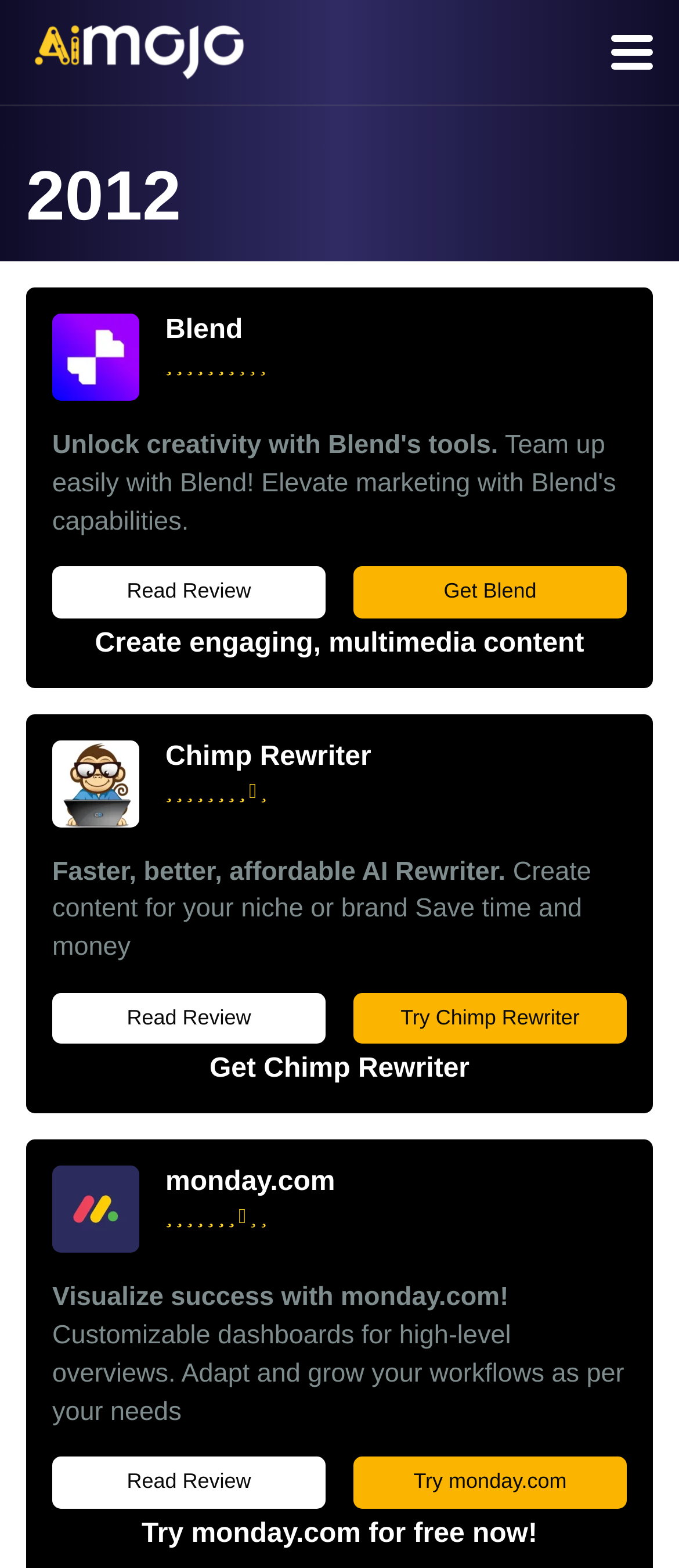Give a concise answer using only one word or phrase for this question:
What is the benefit of using monday.com?

Customizable dashboards